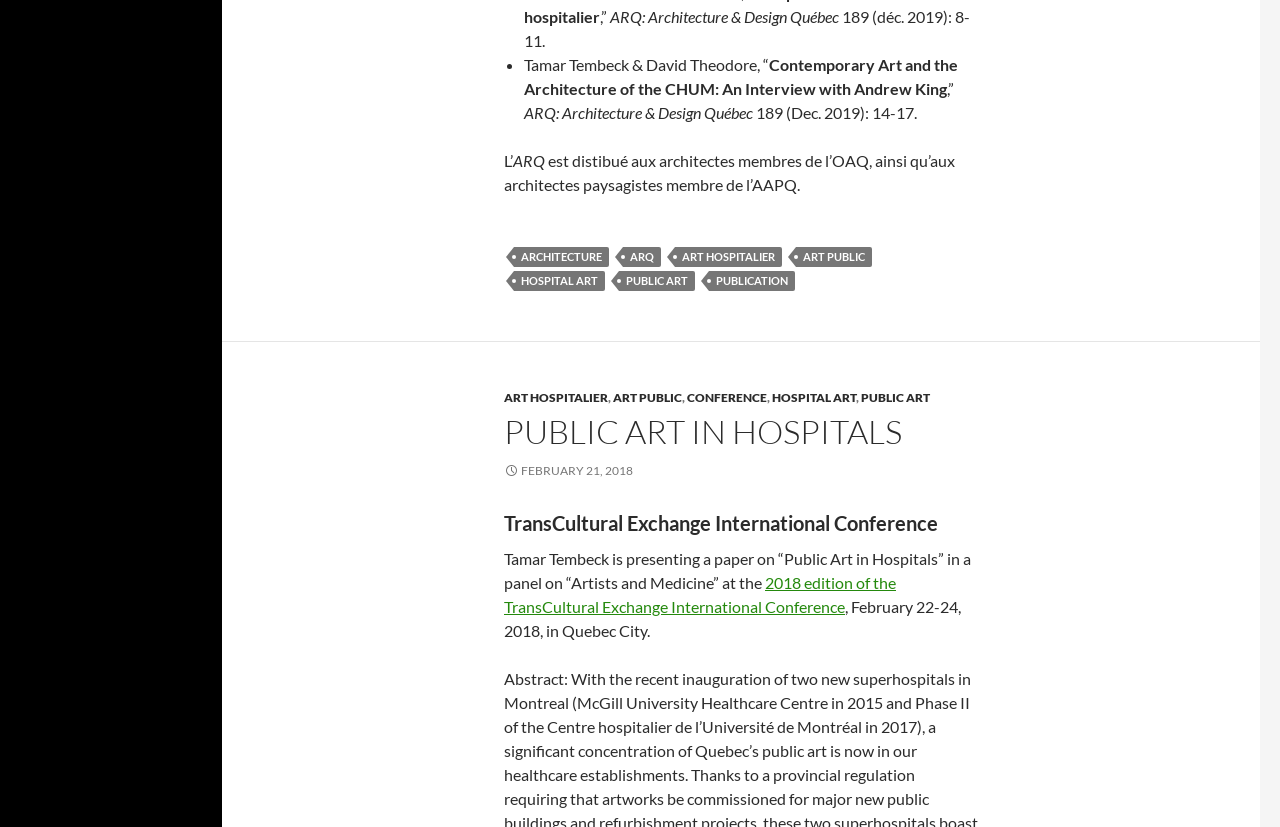Refer to the image and provide an in-depth answer to the question: 
What is the title of the interview with Andrew King?

The title of the interview with Andrew King can be found in the section where it is written 'Contemporary Art and the Architecture of the CHUM: An Interview with Andrew King'.